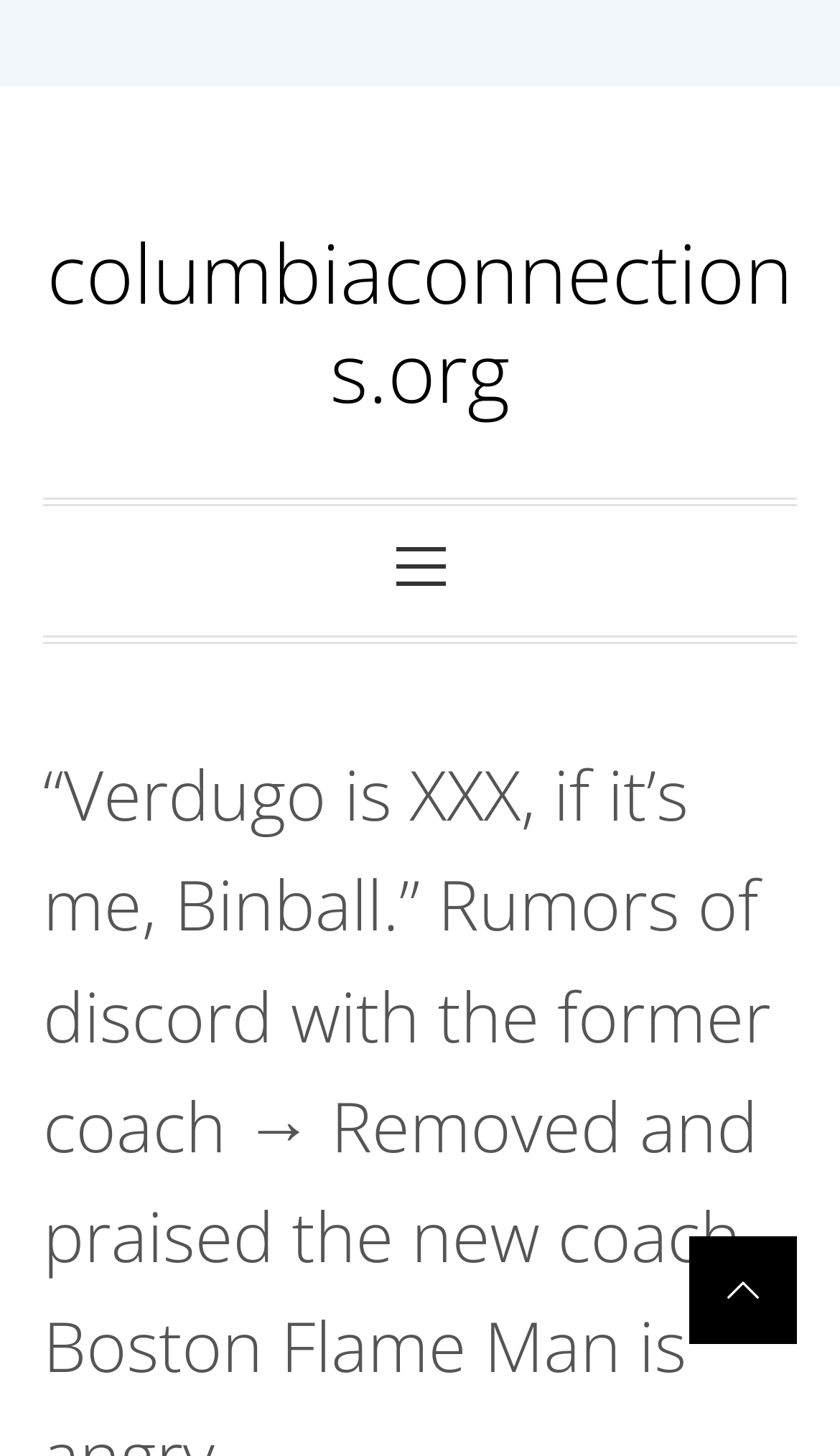Please find and report the primary heading text from the webpage.

“Verdugo is XXX, if it’s me, Binball.” Rumors of discord with the former coach → Removed and praised the new coach… Boston Flame Man is angry